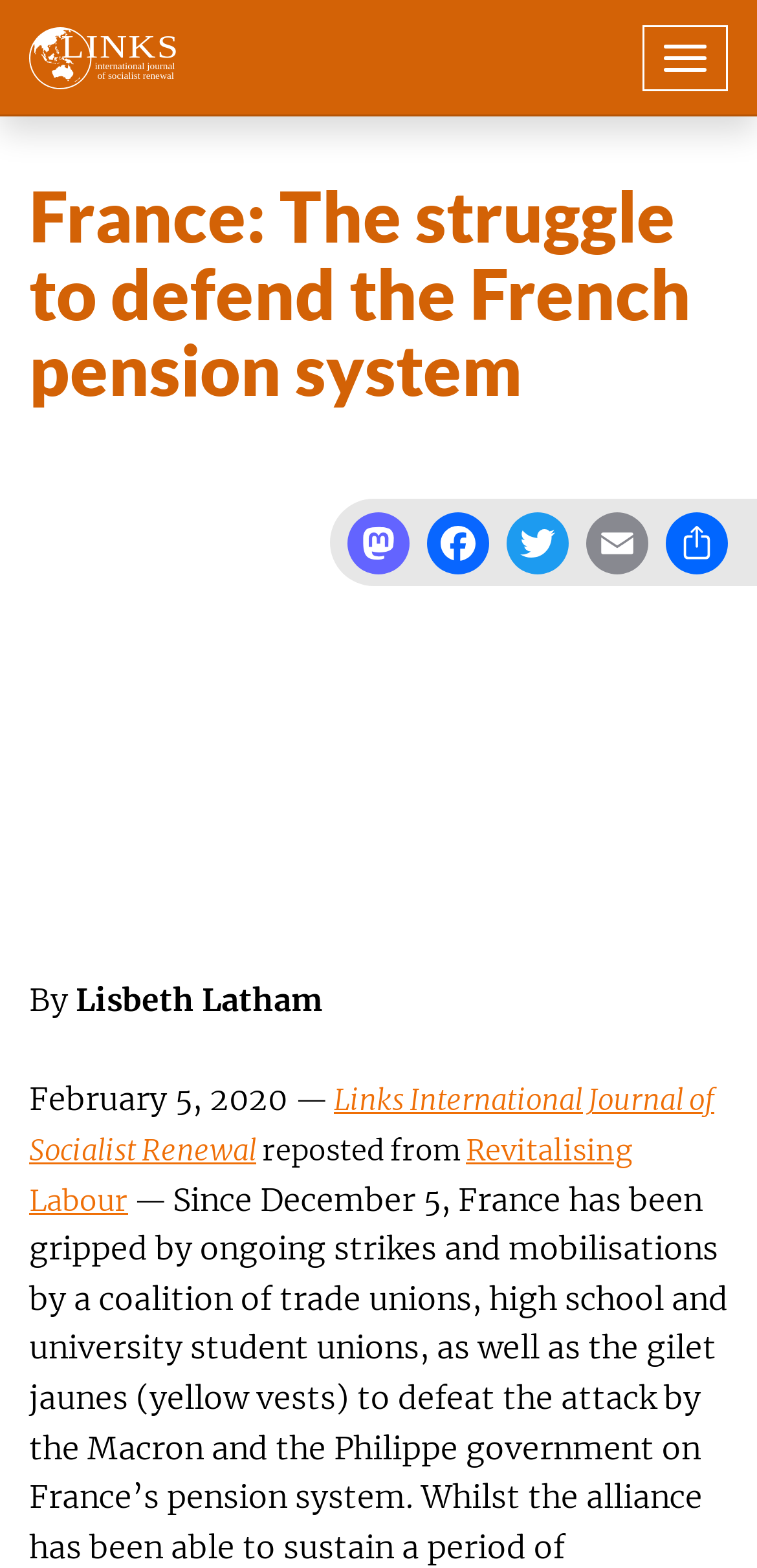Detail the various sections and features of the webpage.

The webpage is about an article titled "France: The struggle to defend the French pension system" written by Lisbeth Latham. At the top left corner, there is a link to "Skip to main content" and a link to "Home" with a corresponding image. On the top right corner, there is a button to "Toggle navigation". 

Below the navigation section, the title of the article is prominently displayed, with the author's name "By Lisbeth Latham" written in a smaller font below it. The publication date "February 5, 2020" is also mentioned. 

On the same line as the author's name, there is an image that spans most of the width of the page. Below the image, there are several links to social media platforms, including Mastodon, Facebook, Twitter, Email, and Share. 

The article itself is not explicitly described in the accessibility tree, but it likely occupies the majority of the page's content area. There are also links to "Links International Journal of Socialist Renewal" and "Revitalising Labour" mentioned at the bottom of the page, which may be related to the article's content.